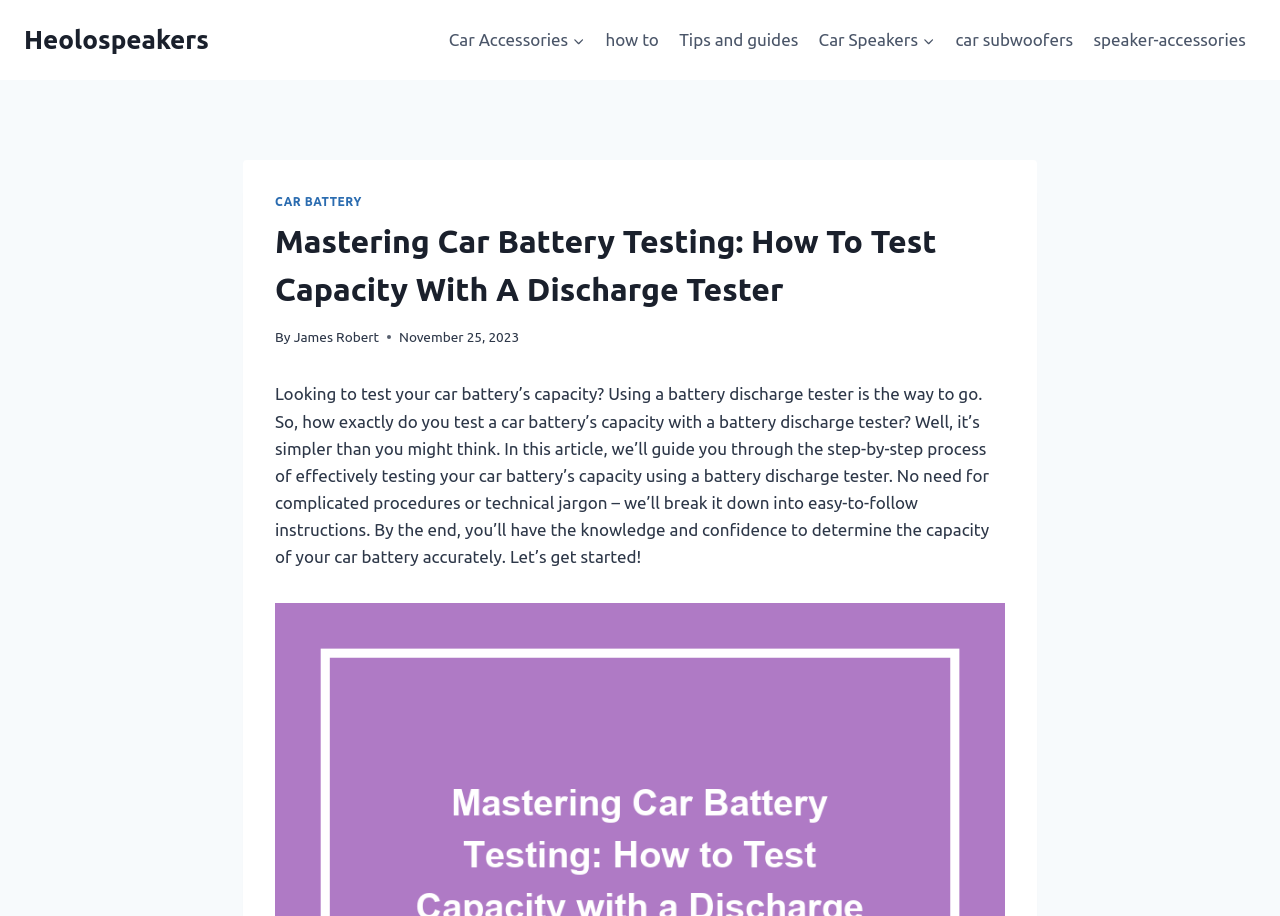Identify the bounding box coordinates of the area you need to click to perform the following instruction: "Visit Heolospeakers".

[0.019, 0.027, 0.163, 0.061]